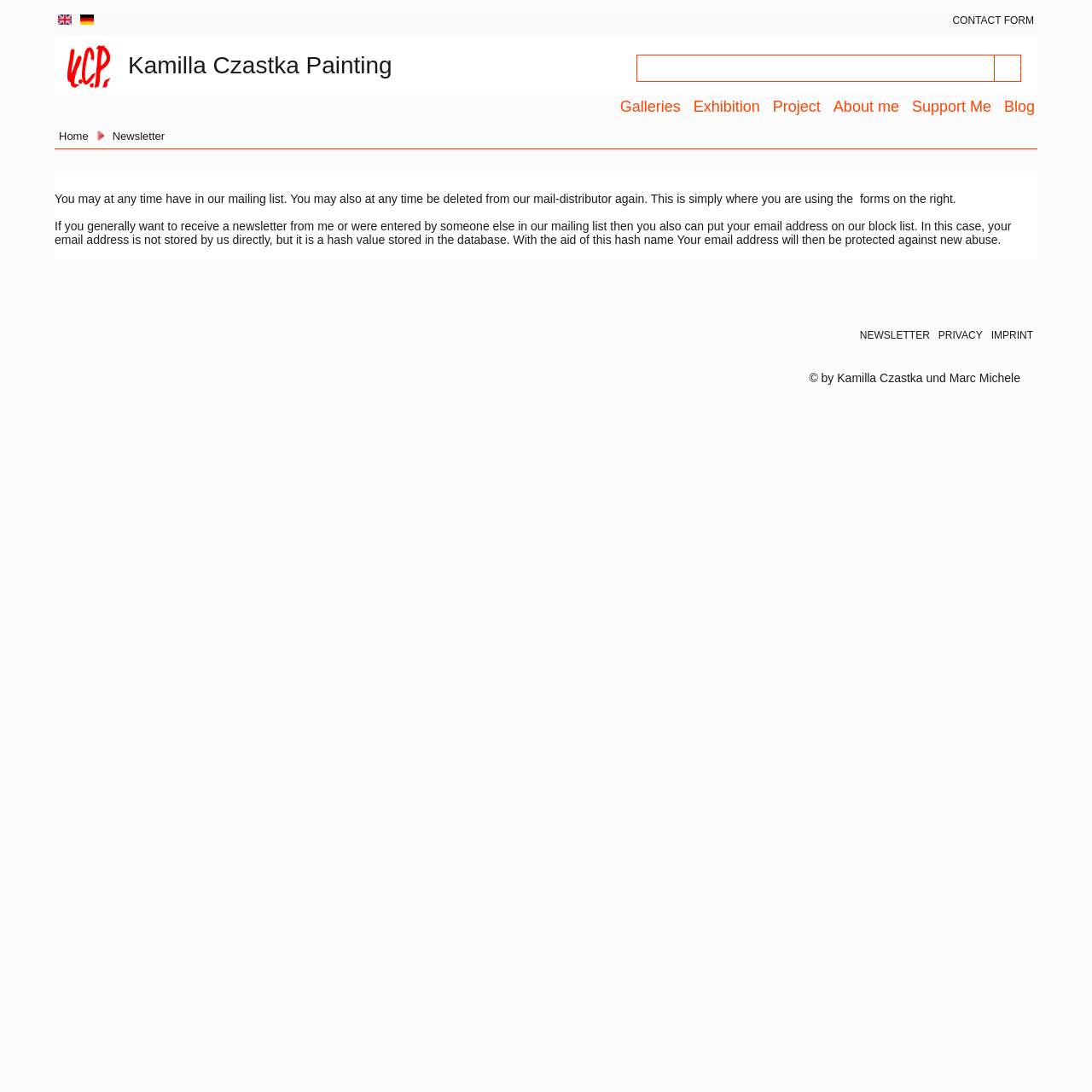Please identify the bounding box coordinates of the element's region that I should click in order to complete the following instruction: "Subscribe to the newsletter". The bounding box coordinates consist of four float numbers between 0 and 1, i.e., [left, top, right, bottom].

[0.91, 0.05, 0.935, 0.075]